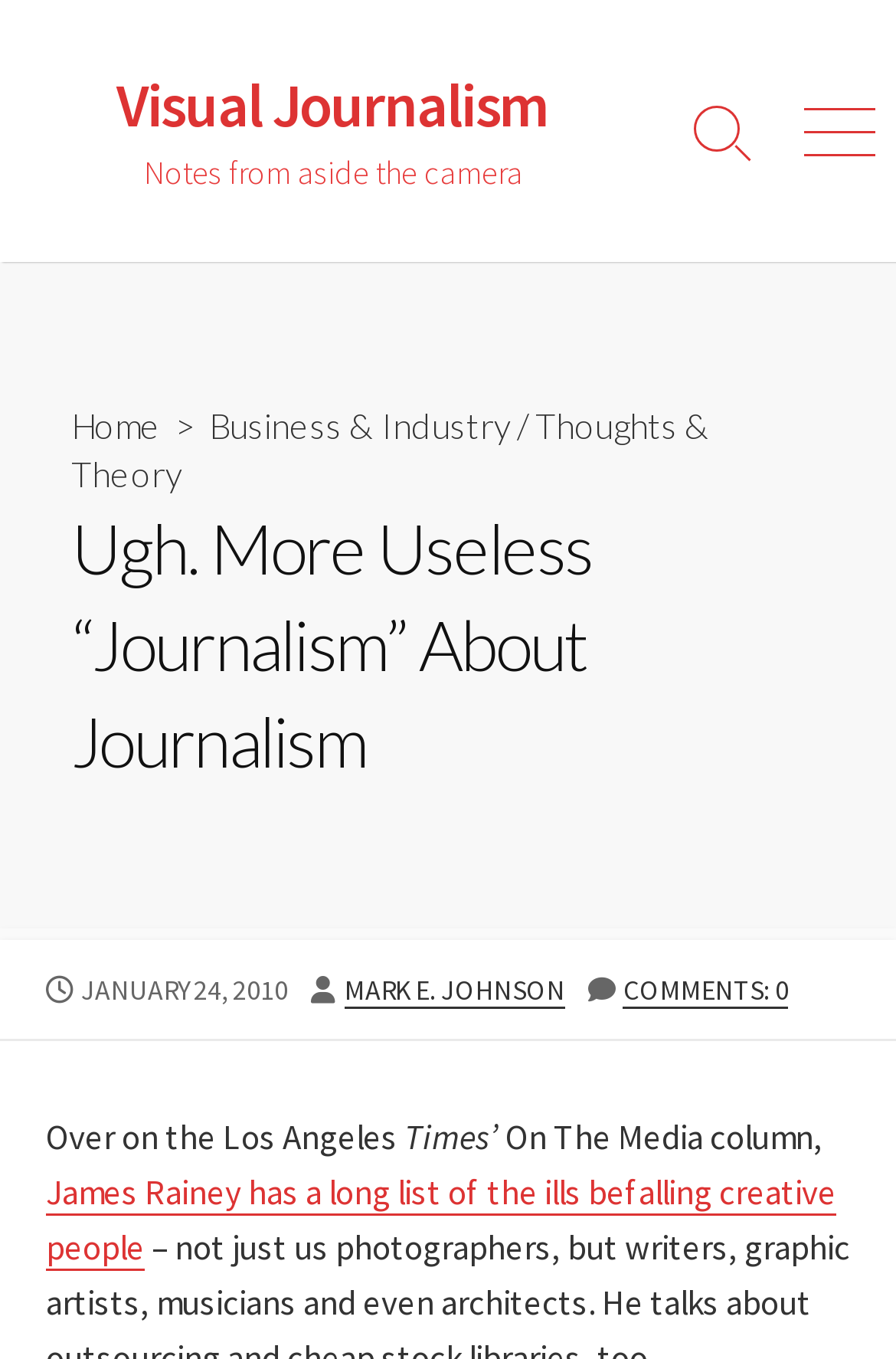Find the bounding box coordinates of the clickable region needed to perform the following instruction: "Learn about online divorces in Georgia". The coordinates should be provided as four float numbers between 0 and 1, i.e., [left, top, right, bottom].

None